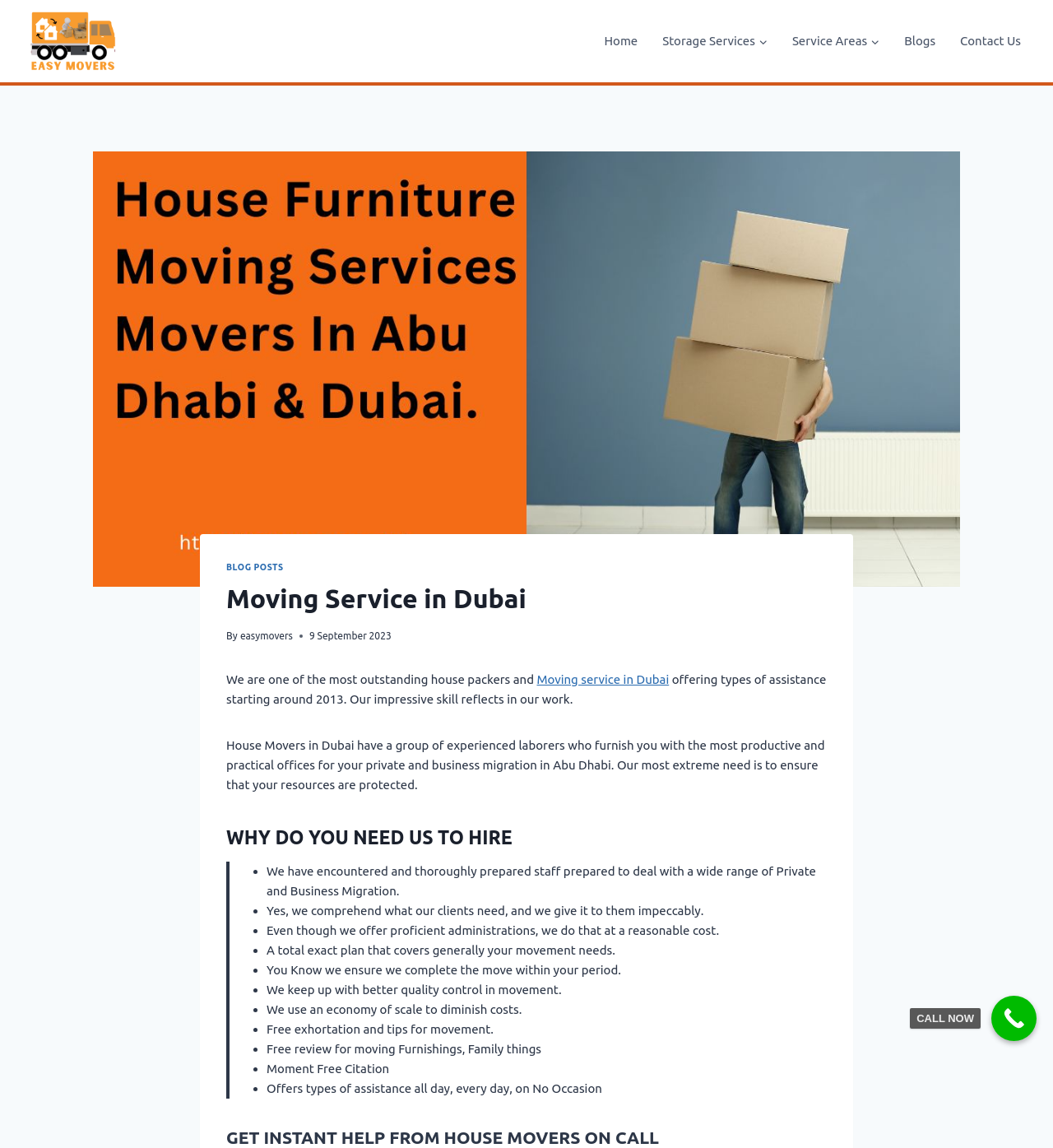Please determine the bounding box coordinates of the element's region to click for the following instruction: "Click the 'Easy Movers' link".

[0.019, 0.007, 0.12, 0.065]